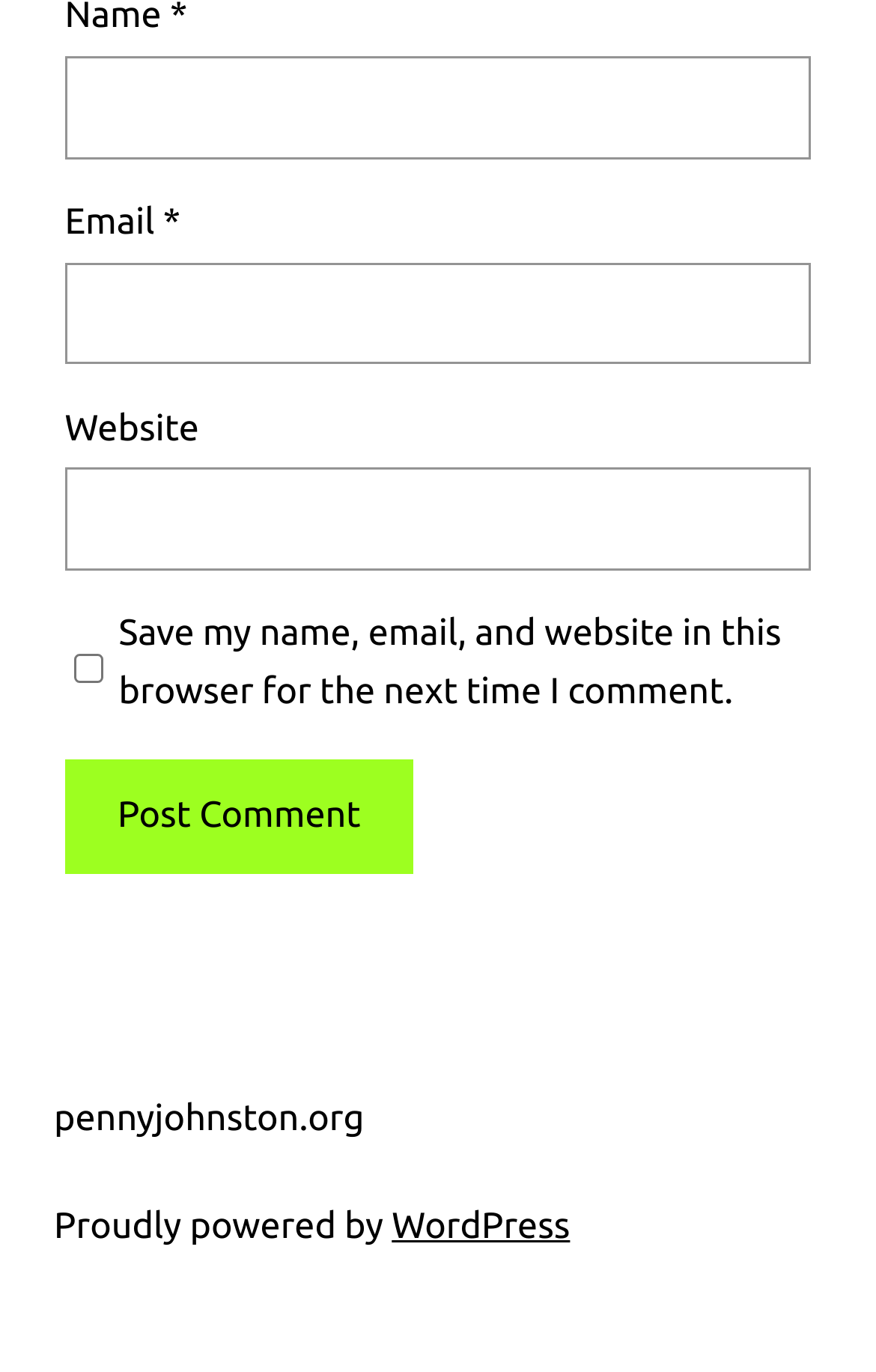What is the text of the link at the bottom of the page?
Please respond to the question with as much detail as possible.

The link at the bottom of the page has the text 'pennyjohnston.org' which is likely the website's URL.